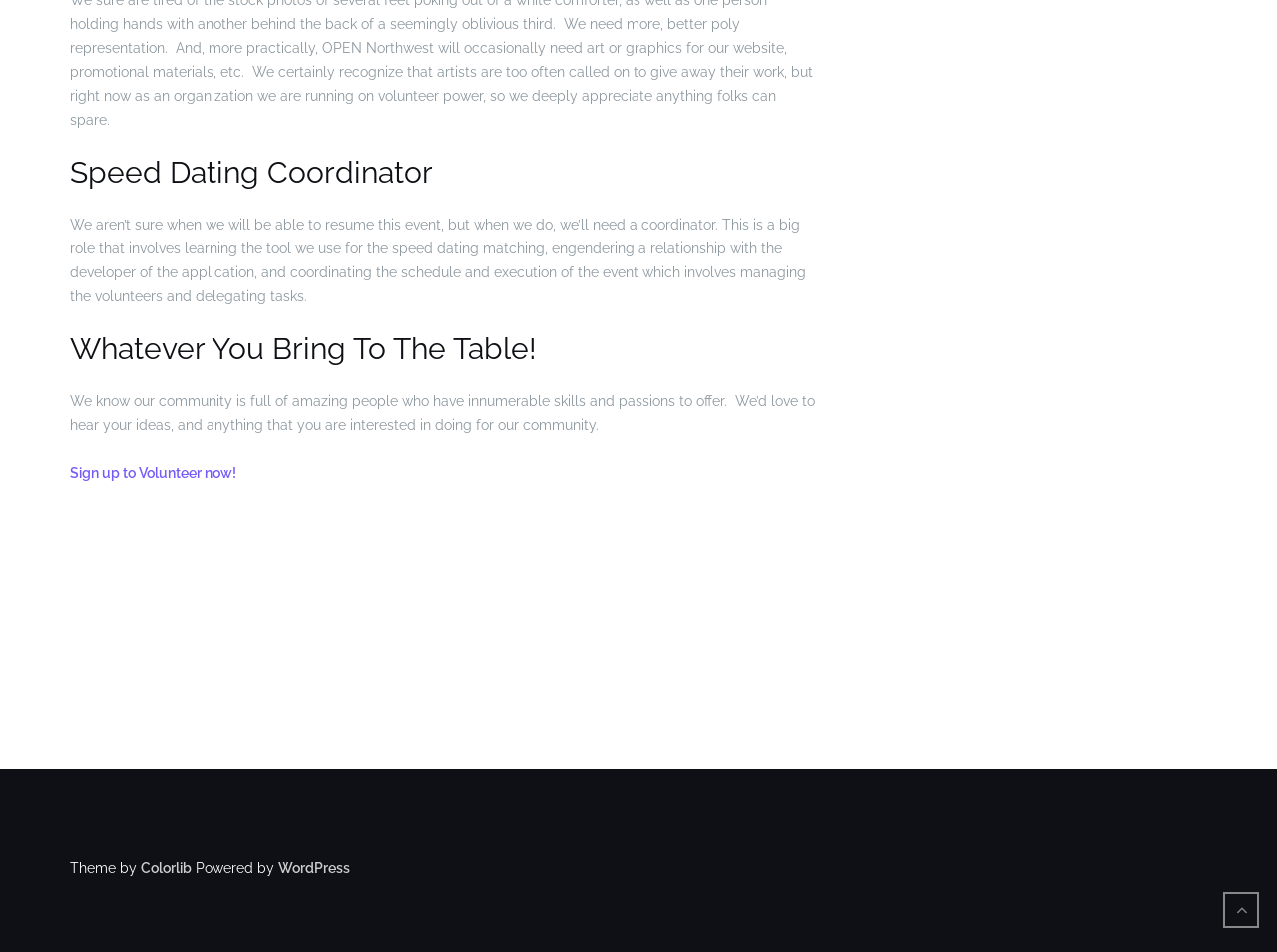Determine the bounding box for the HTML element described here: "Colorlib". The coordinates should be given as [left, top, right, bottom] with each number being a float between 0 and 1.

[0.11, 0.904, 0.15, 0.92]